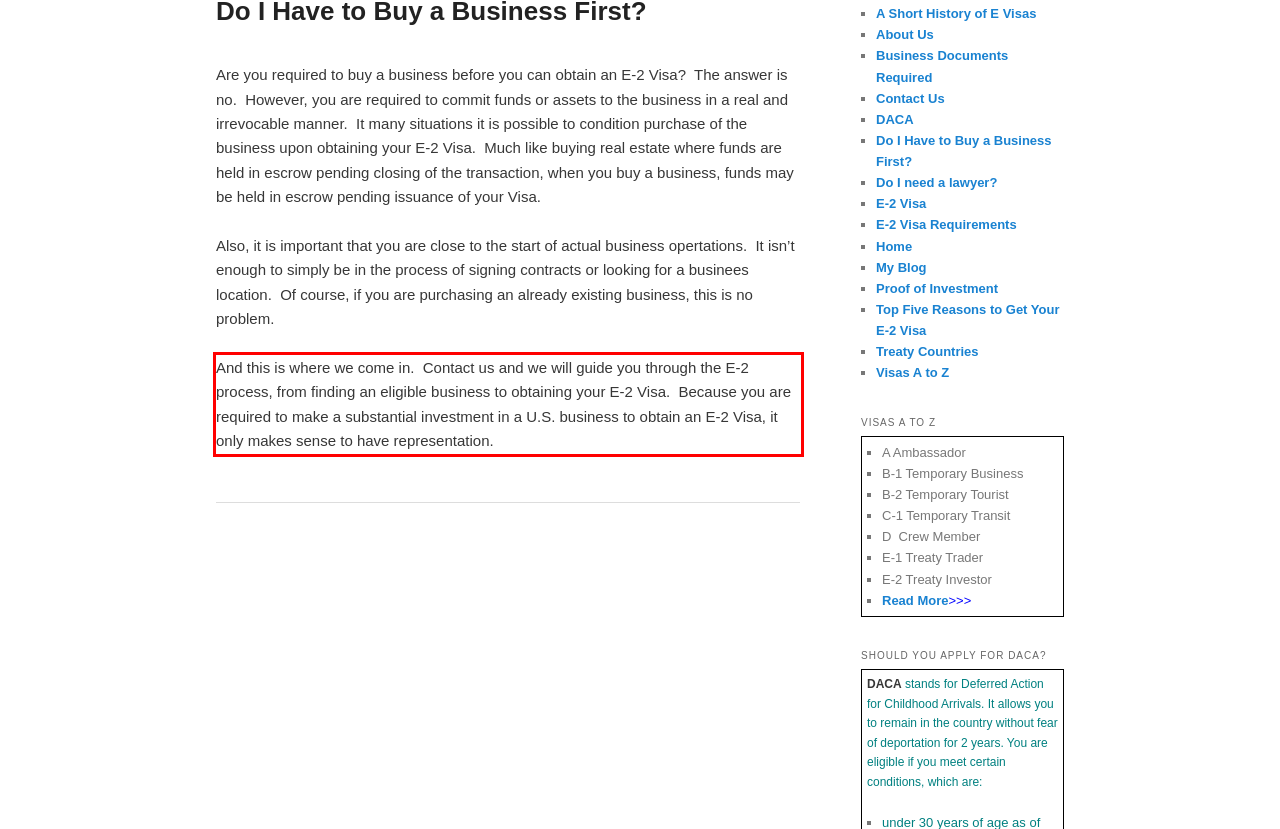Given a screenshot of a webpage, identify the red bounding box and perform OCR to recognize the text within that box.

And this is where we come in. Contact us and we will guide you through the E-2 process, from finding an eligible business to obtaining your E-2 Visa. Because you are required to make a substantial investment in a U.S. business to obtain an E-2 Visa, it only makes sense to have representation.